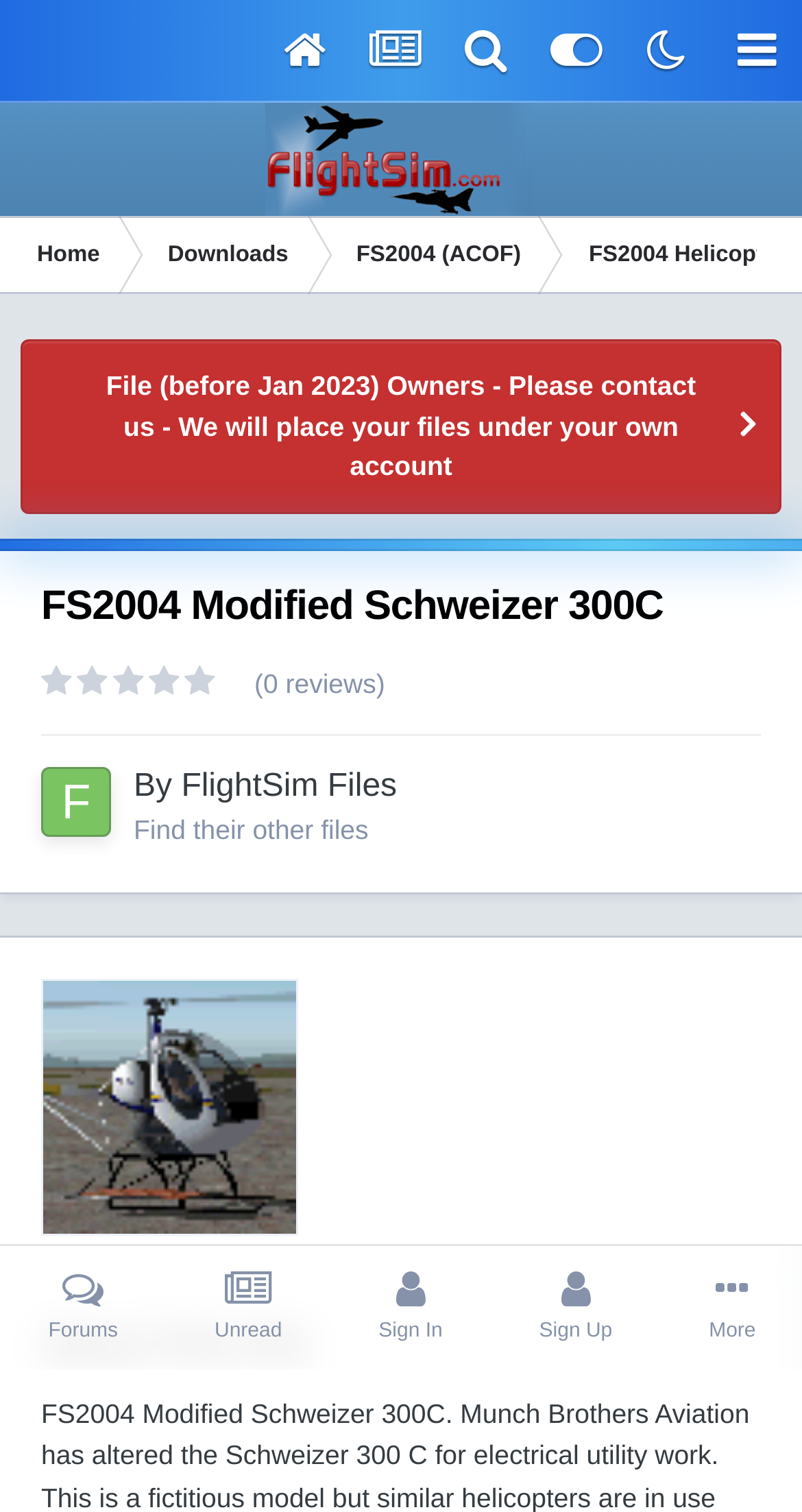Given the webpage screenshot, identify the bounding box of the UI element that matches this description: "Find their other files".

[0.167, 0.539, 0.459, 0.559]